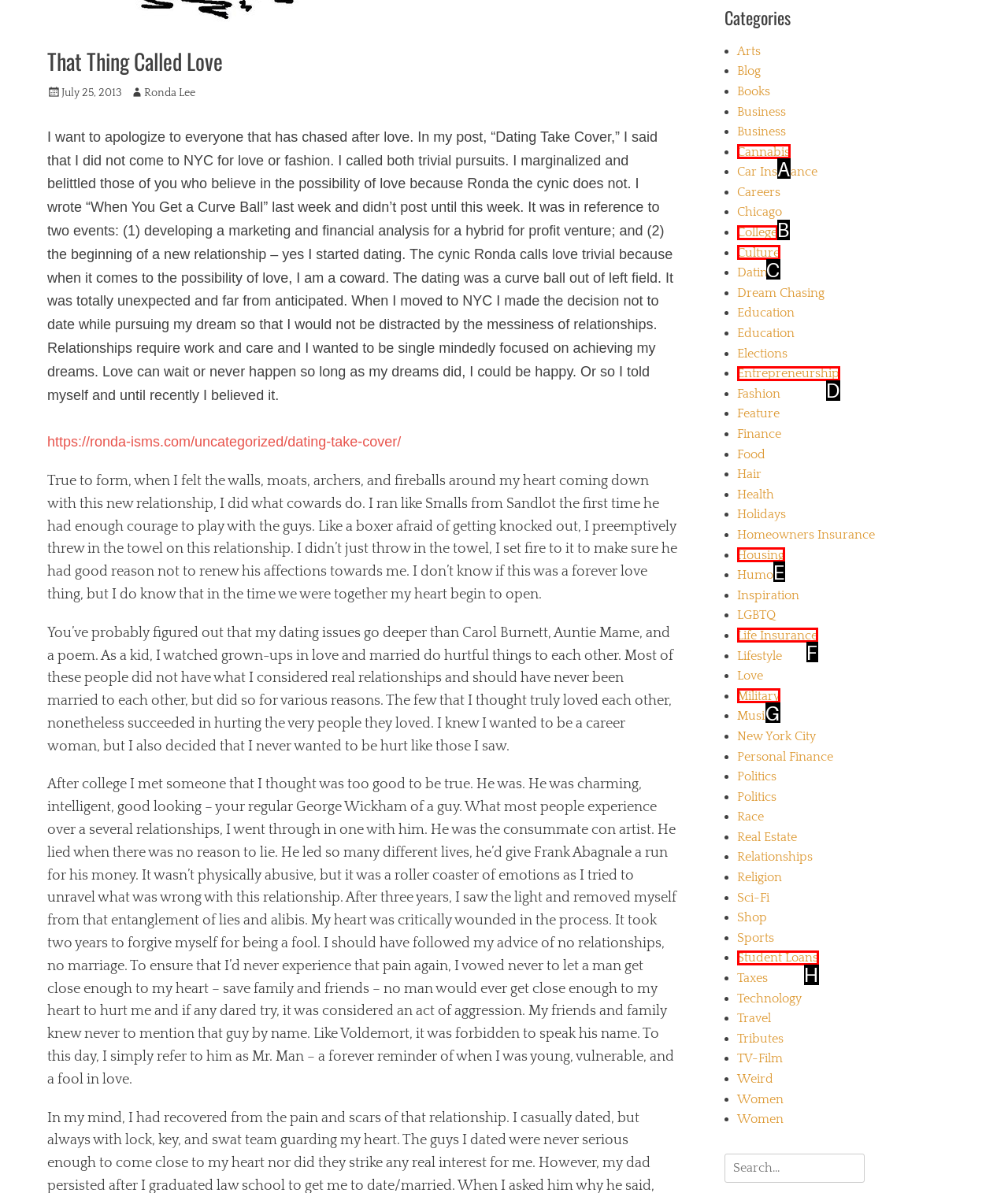Which HTML element among the options matches this description: Life Insurance? Answer with the letter representing your choice.

F